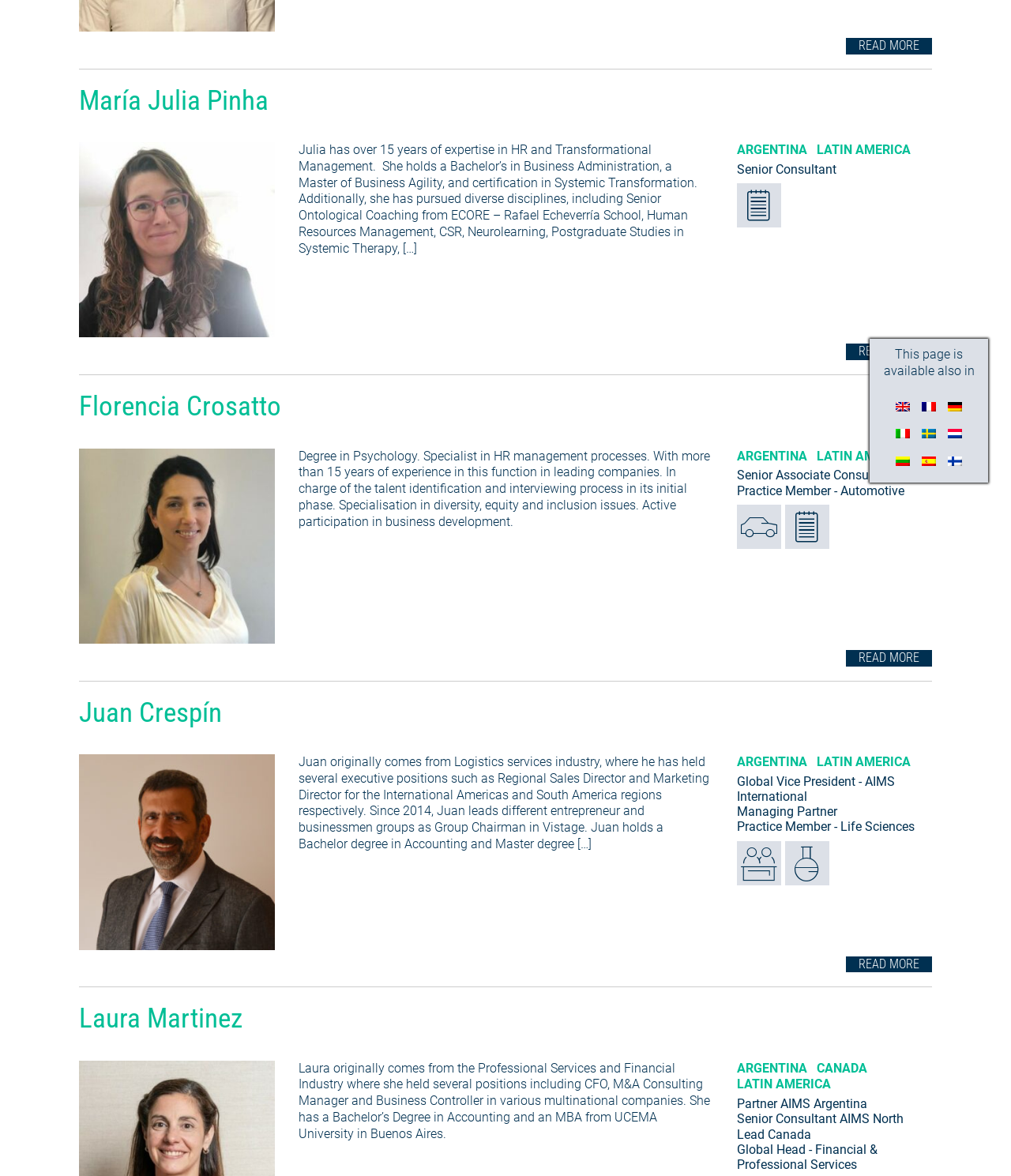Provide the bounding box coordinates of the HTML element this sentence describes: "Argentina". The bounding box coordinates consist of four float numbers between 0 and 1, i.e., [left, top, right, bottom].

[0.729, 0.381, 0.798, 0.394]